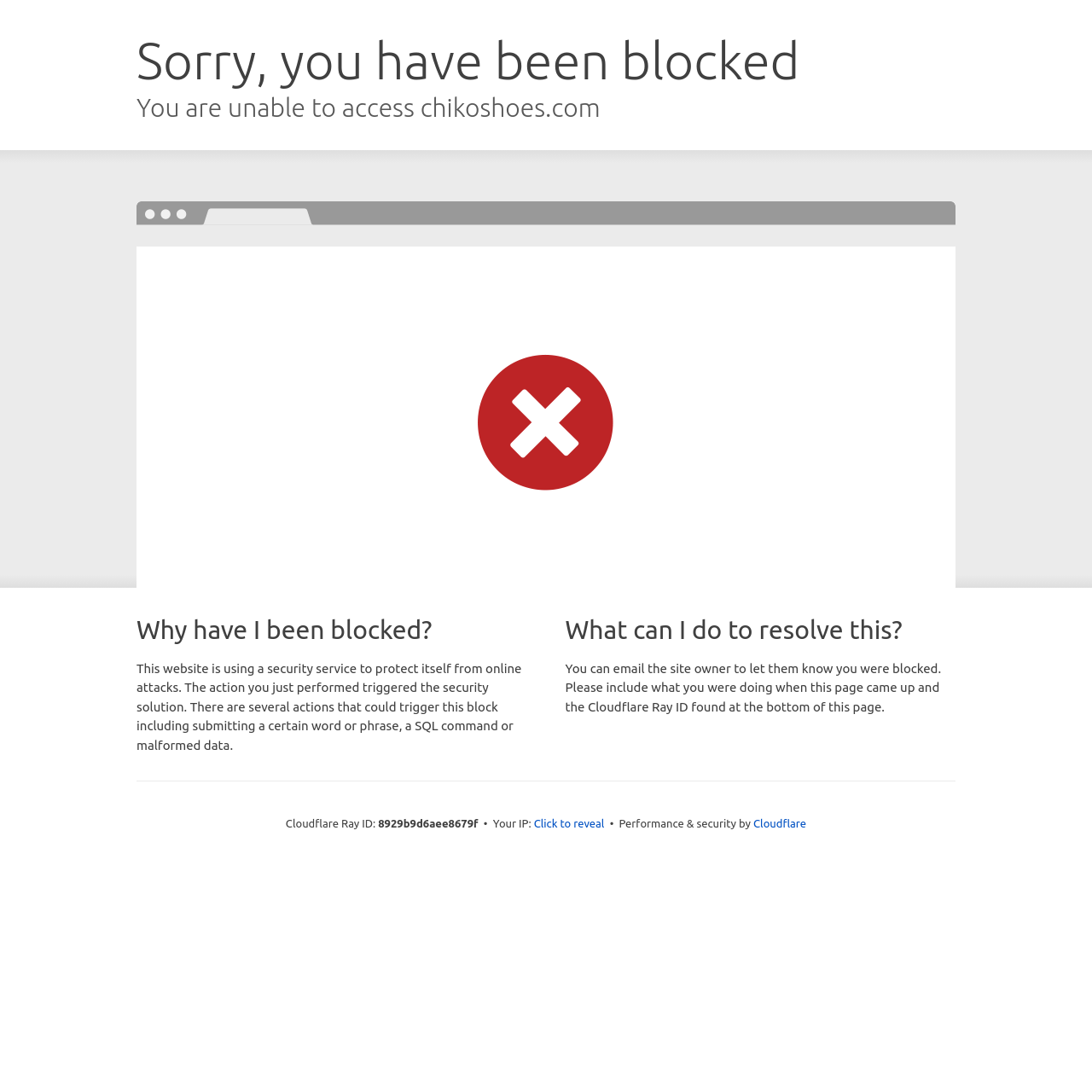What is the purpose of the 'Click to reveal' button?
Using the information from the image, provide a comprehensive answer to the question.

The 'Click to reveal' button is likely used to reveal the user's IP address, which is currently hidden. This is inferred from the button's location next to the 'Your IP:' text.